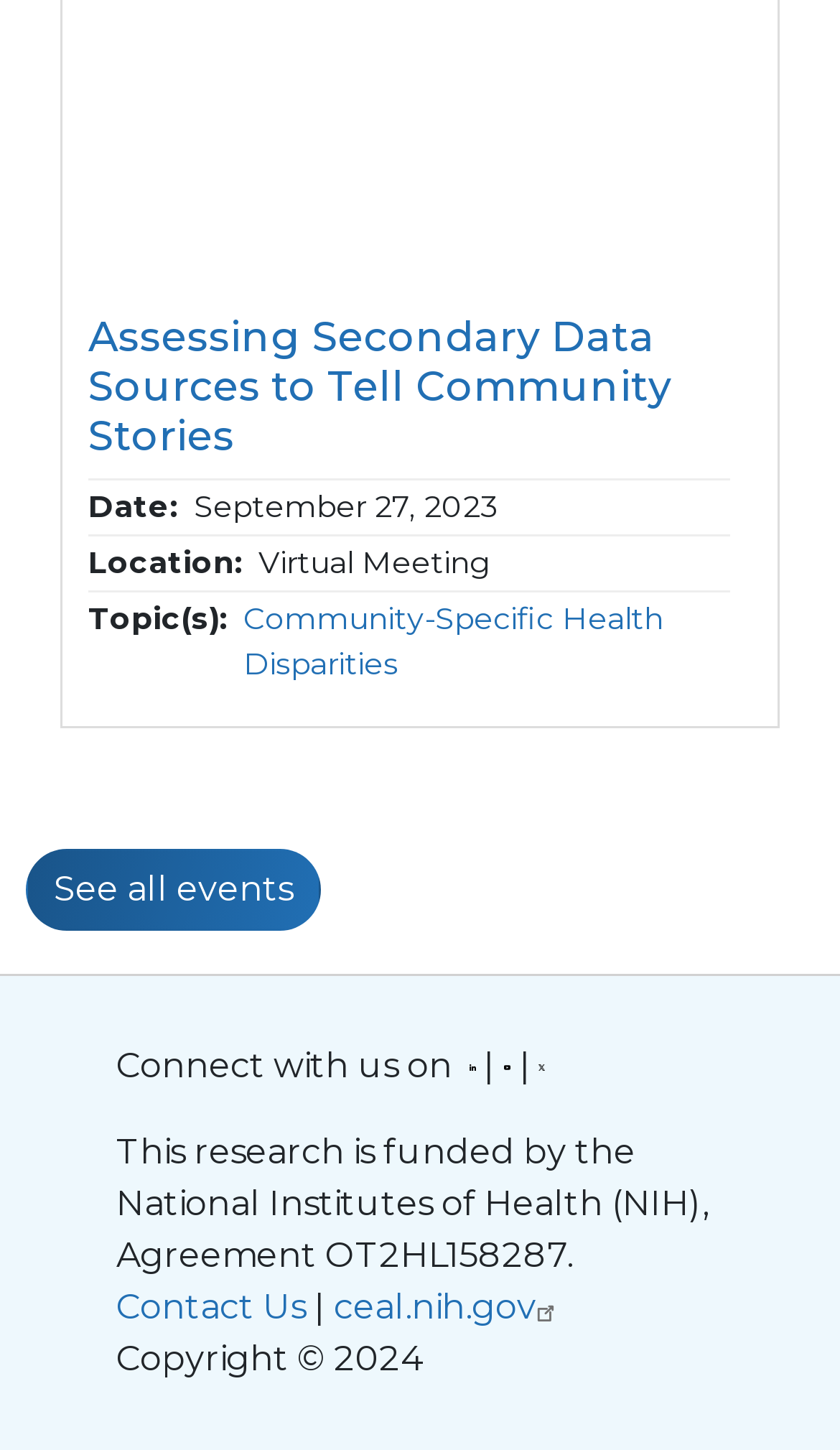Predict the bounding box coordinates of the area that should be clicked to accomplish the following instruction: "Click the link to visit ceal.nih.gov". The bounding box coordinates should consist of four float numbers between 0 and 1, i.e., [left, top, right, bottom].

[0.397, 0.887, 0.674, 0.915]